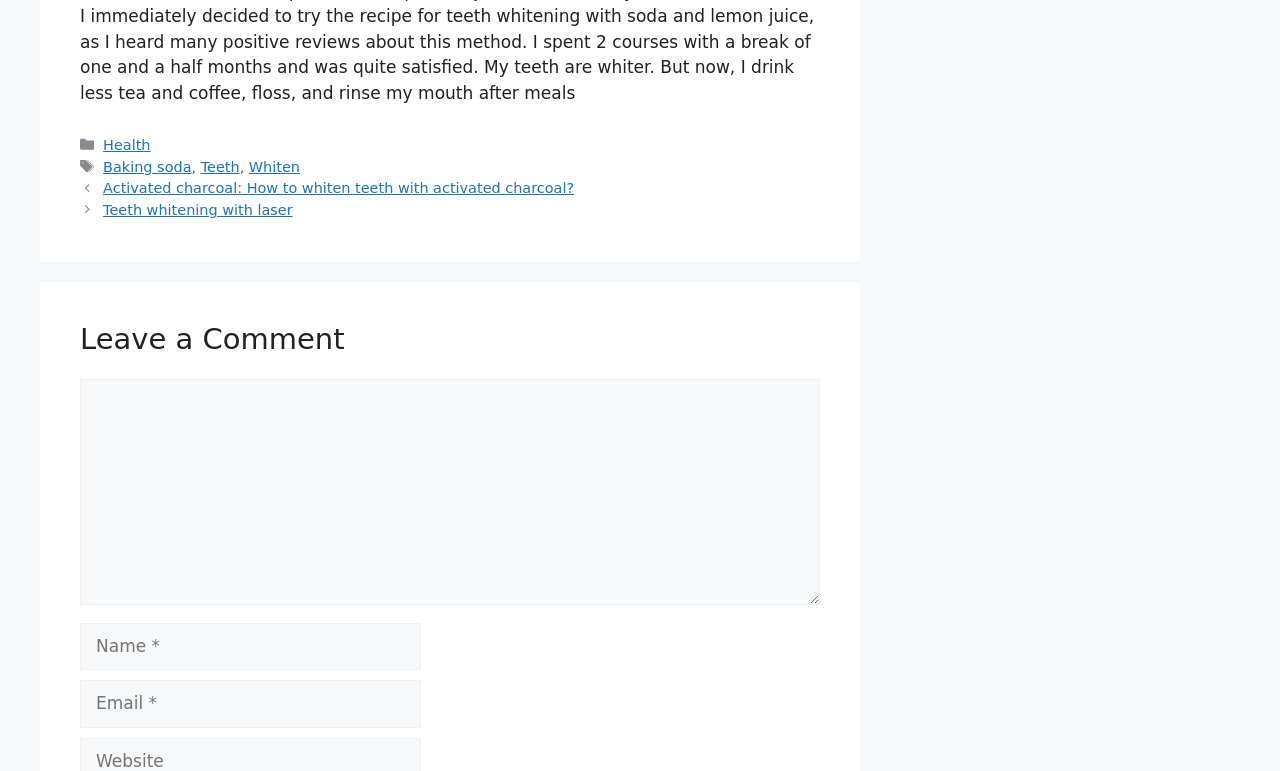Determine the bounding box coordinates of the clickable element to complete this instruction: "Click on the 'Health' category". Provide the coordinates in the format of four float numbers between 0 and 1, [left, top, right, bottom].

[0.081, 0.178, 0.118, 0.198]